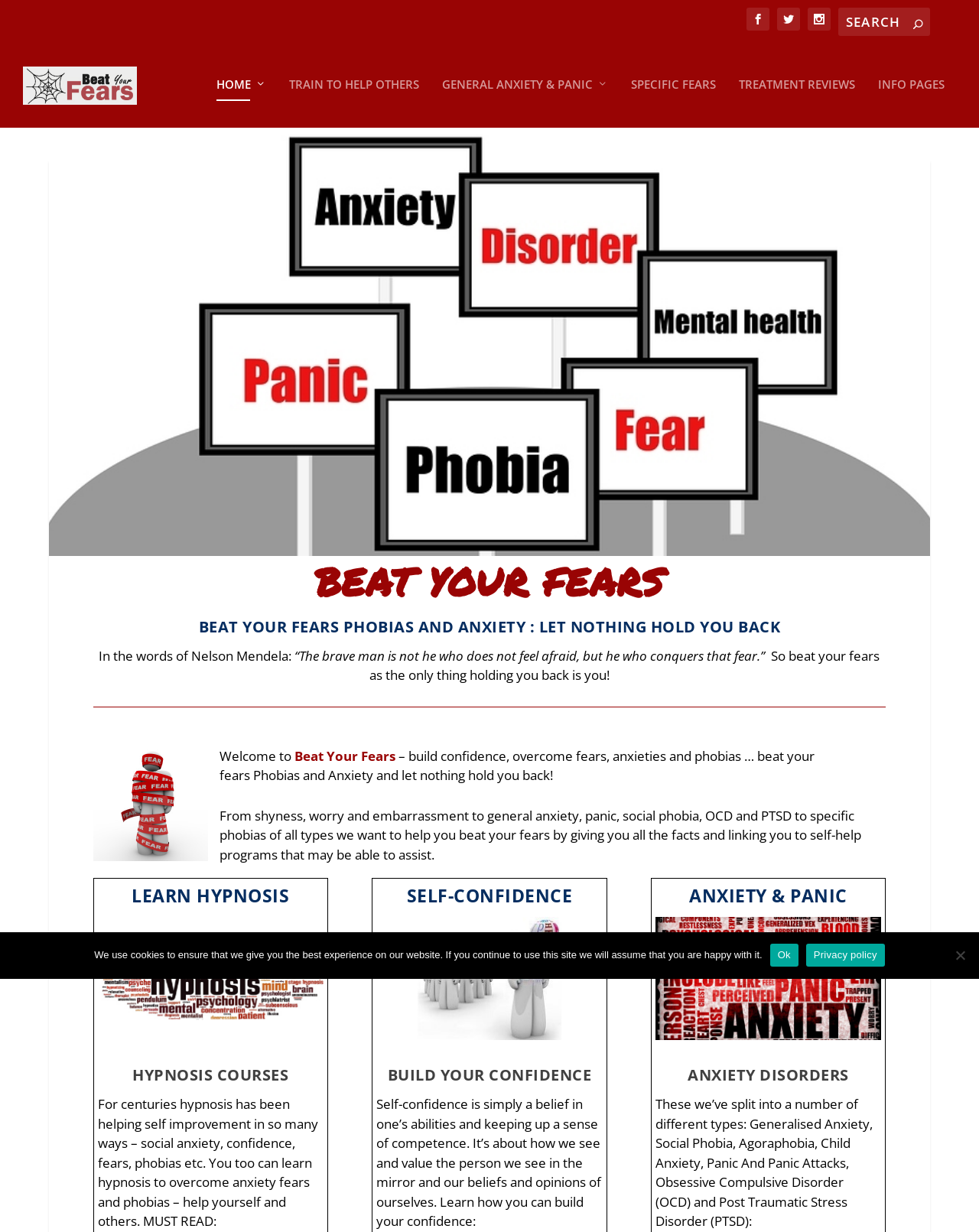Please find and give the text of the main heading on the webpage.

BEAT YOUR FEARS